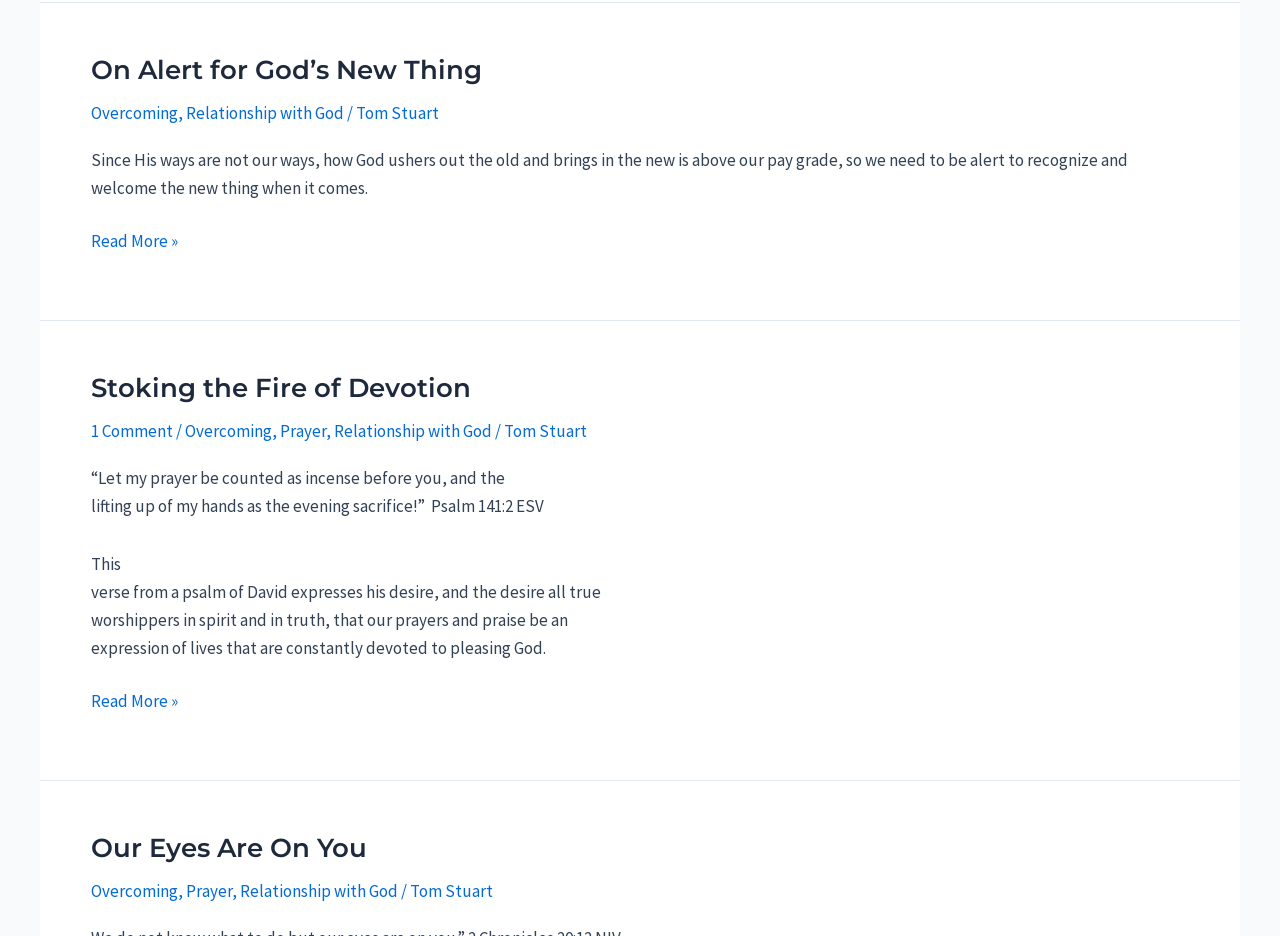Find the bounding box coordinates for the HTML element specified by: "Relationship with God".

[0.145, 0.109, 0.269, 0.132]